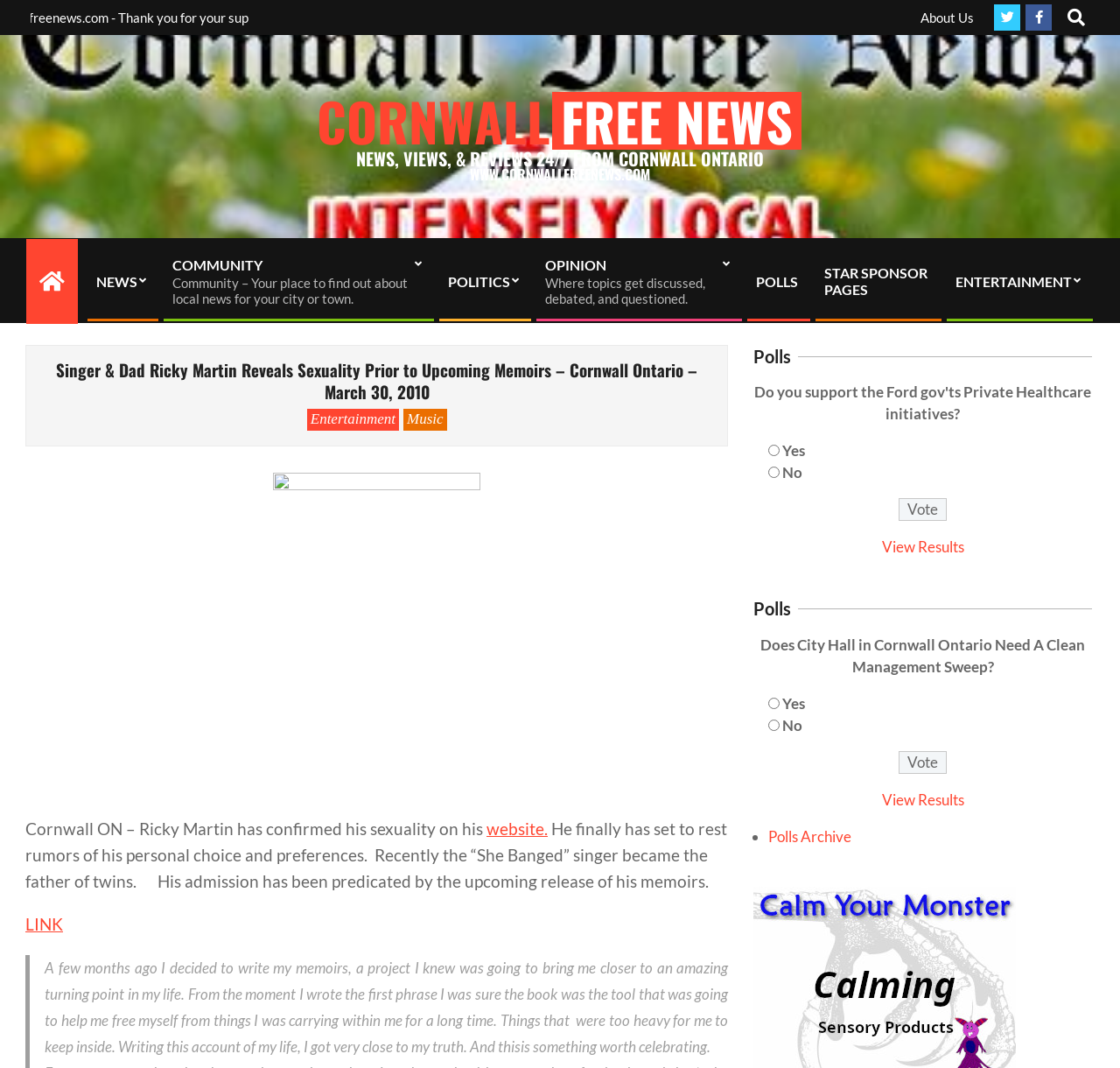Find the bounding box coordinates for the area that must be clicked to perform this action: "Go to About Us page".

[0.822, 0.009, 0.87, 0.023]